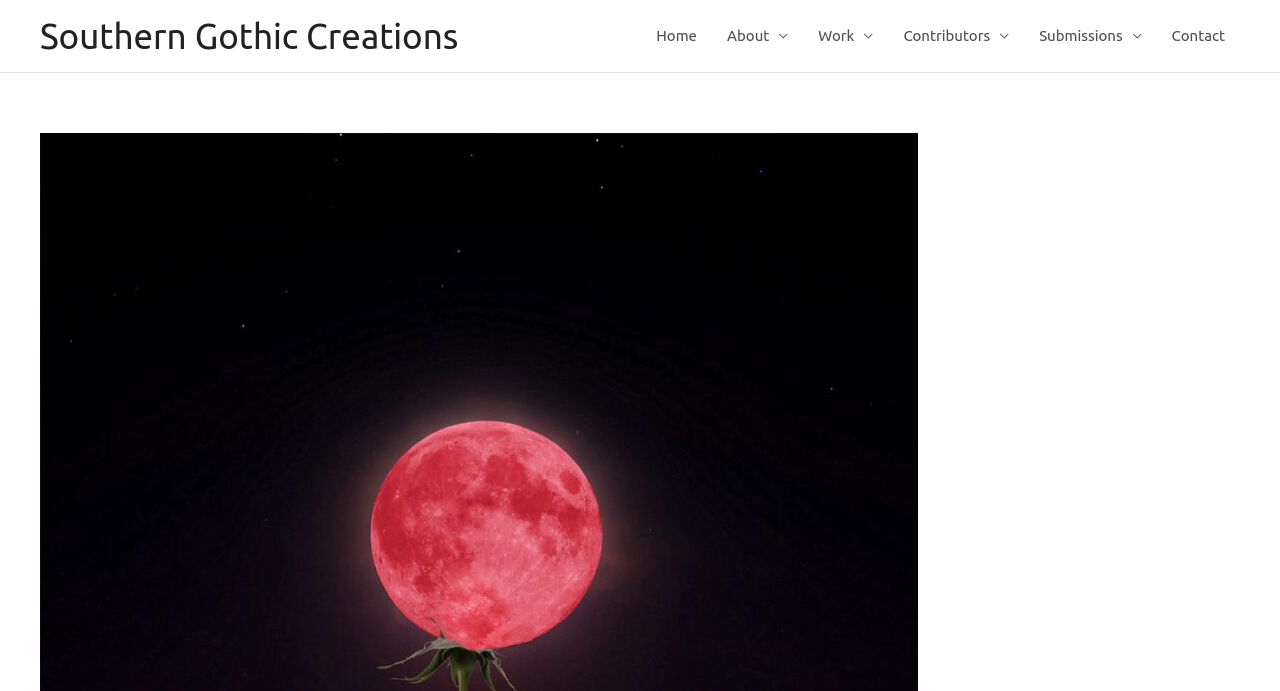Illustrate the webpage's structure and main components comprehensively.

The webpage is titled "Desire by Joseph B. St. John – Southern Gothic Creations". At the top-left corner, there is a link to "Southern Gothic Creations". 

On the top-right side, there is a site navigation menu with 6 links: "Home", "About", "Work", "Contributors", "Submissions", and "Contact". These links are aligned horizontally and evenly spaced, taking up most of the top section of the page.